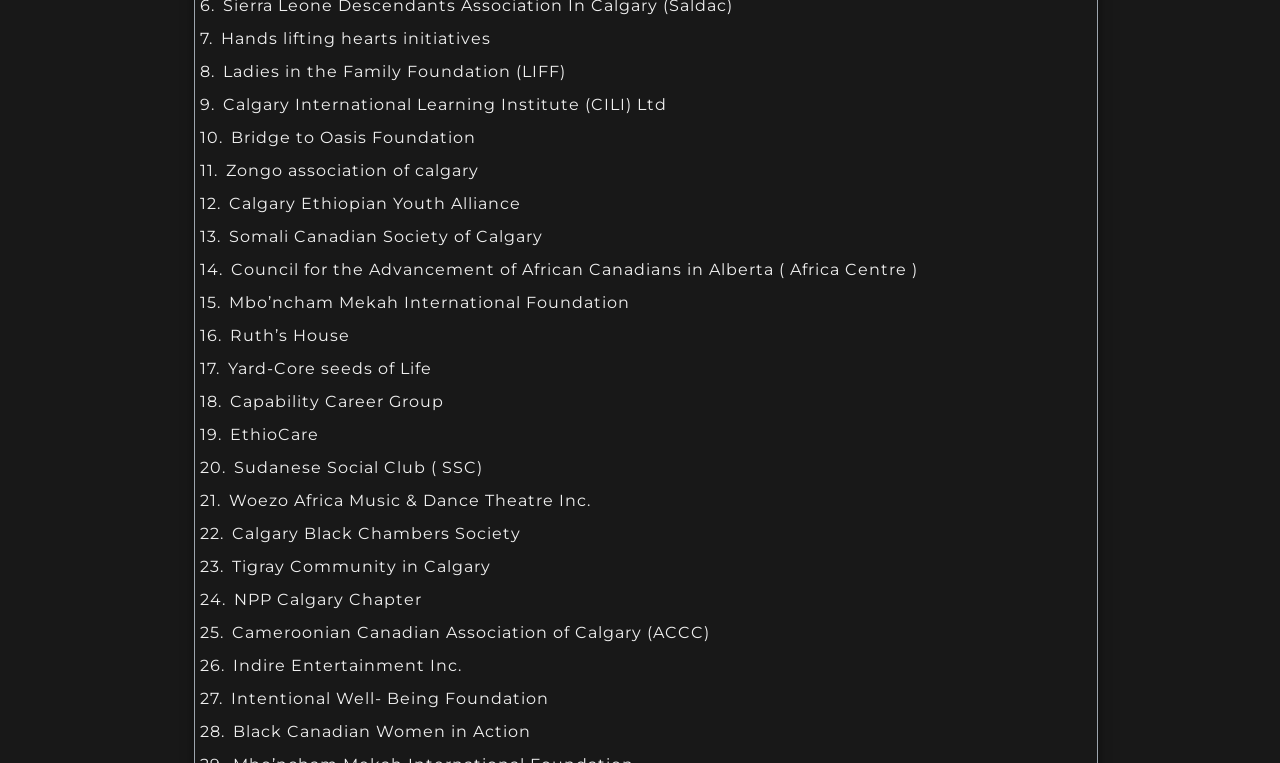What is the name of the organization located at the top of the webpage?
Give a detailed response to the question by analyzing the screenshot.

I looked at the bounding box coordinates and found that the link with the smallest y1 value is 'Hands lifting hearts initiatives', which means it is located at the top of the webpage.